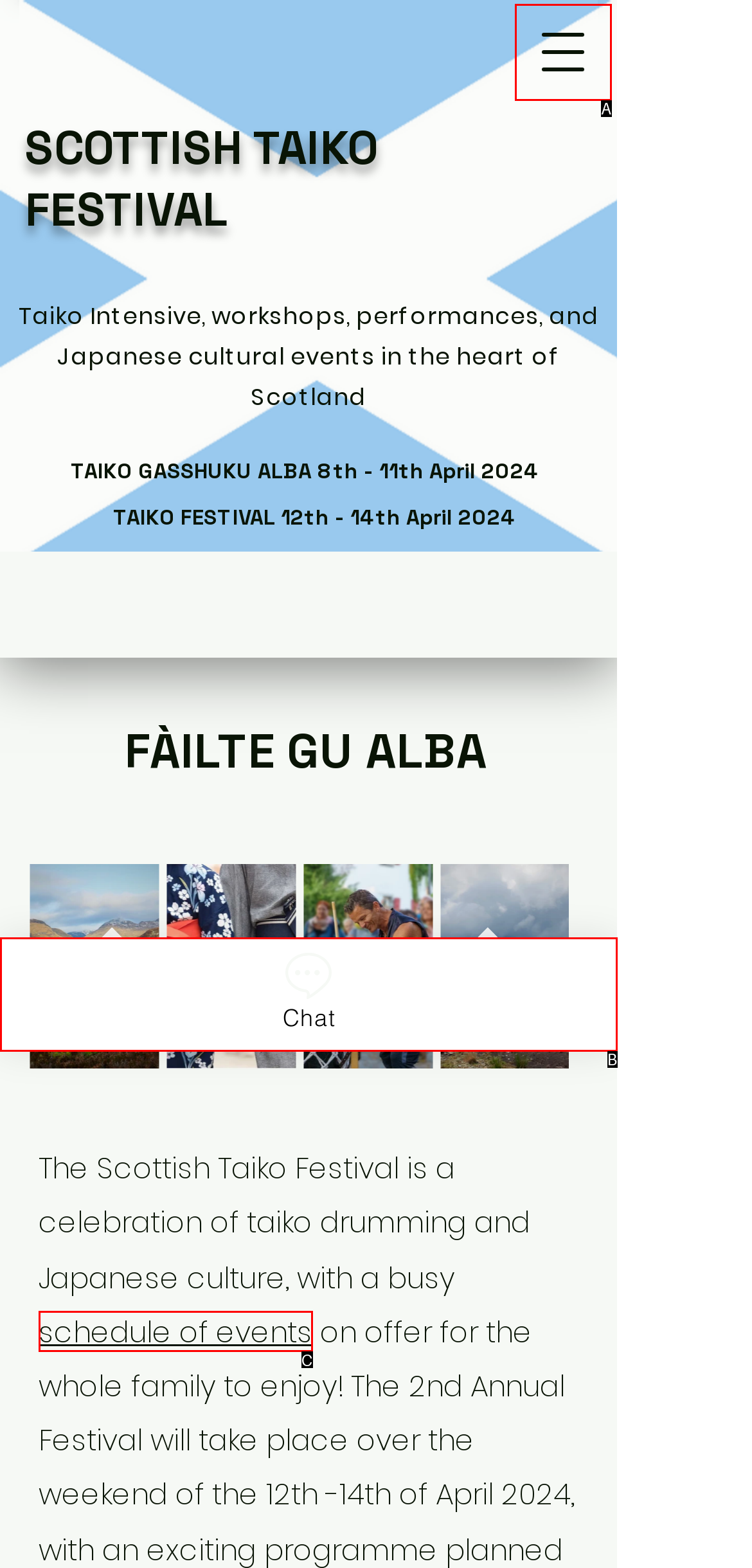Tell me which one HTML element best matches the description: Chat Answer with the option's letter from the given choices directly.

B